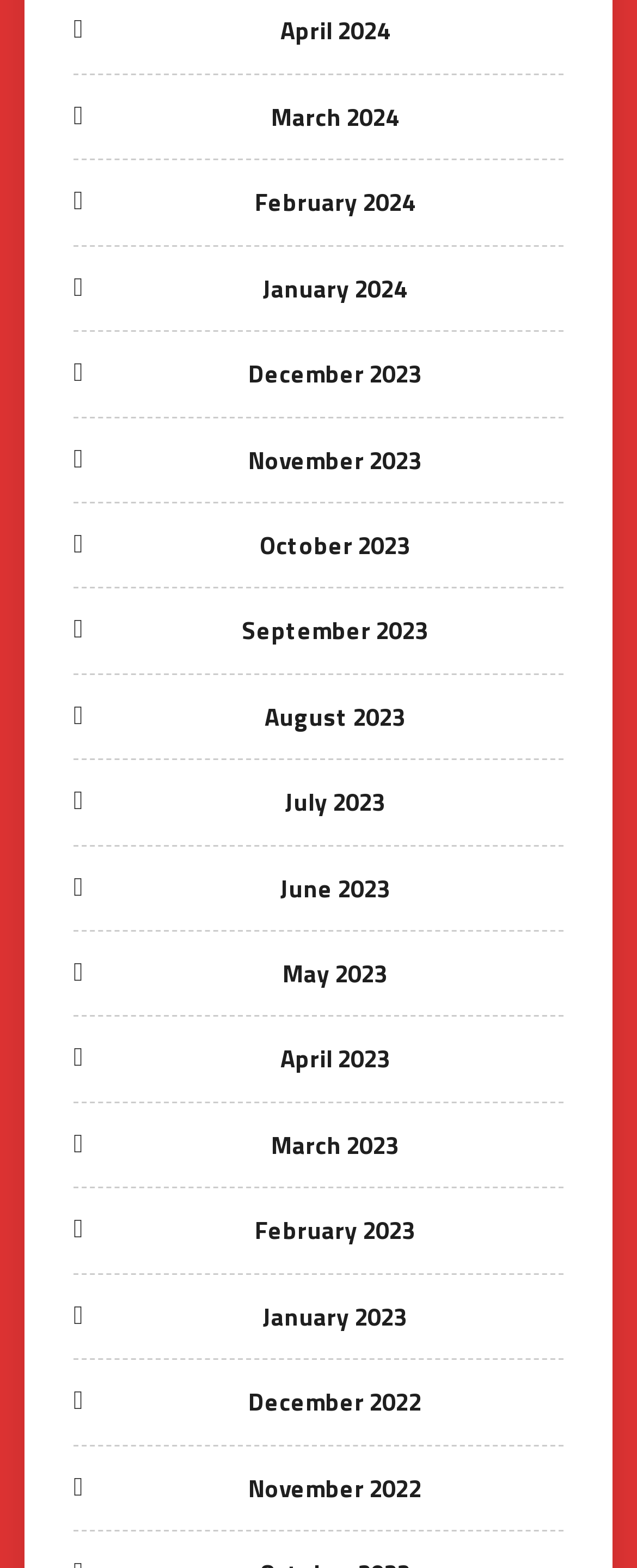Based on the image, please elaborate on the answer to the following question:
How many months are listed?

I counted the number of links on the webpage, each representing a month, and found 24 links, ranging from April 2024 to December 2022.